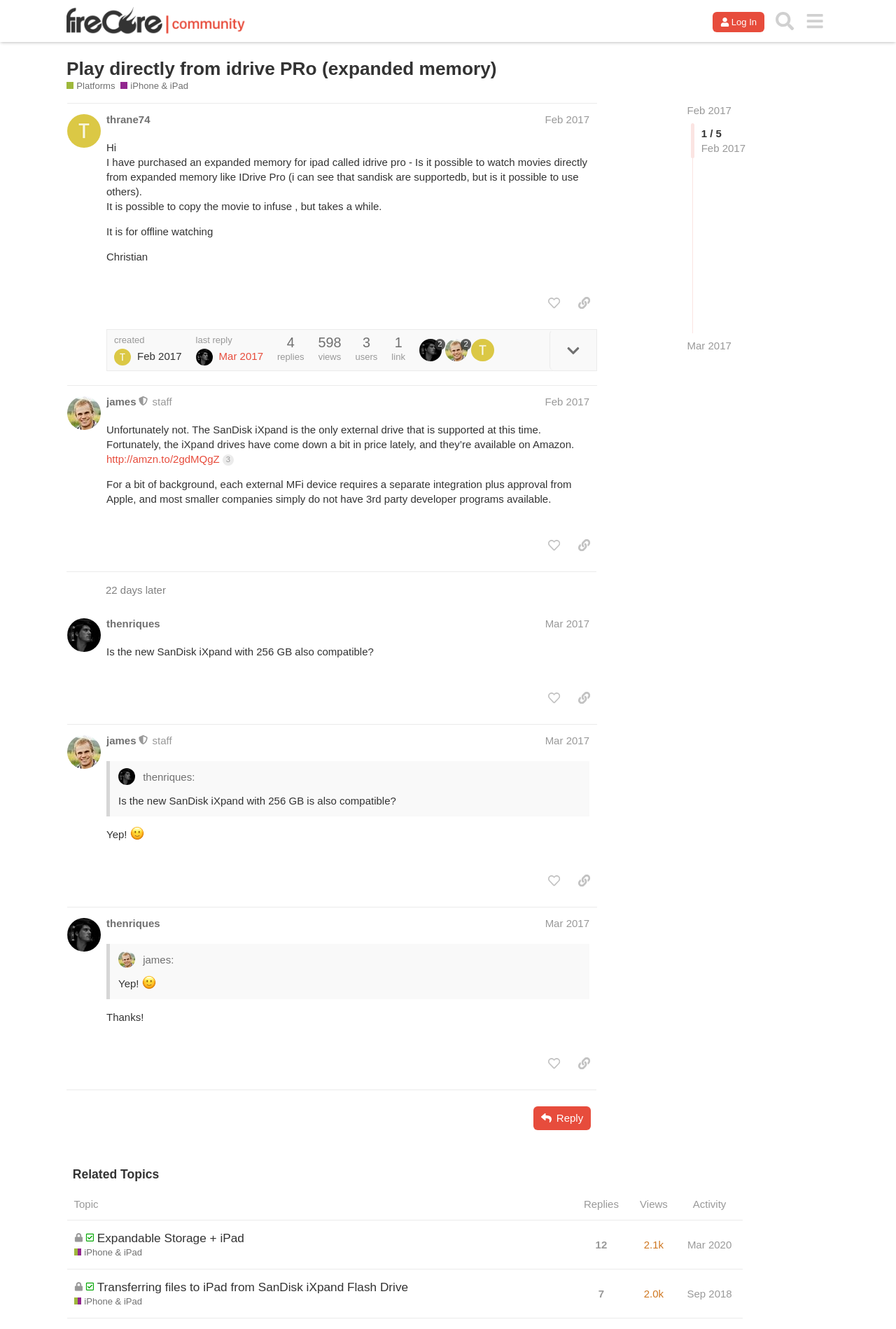Please specify the bounding box coordinates of the clickable section necessary to execute the following command: "Like the post by @james".

[0.604, 0.401, 0.633, 0.42]